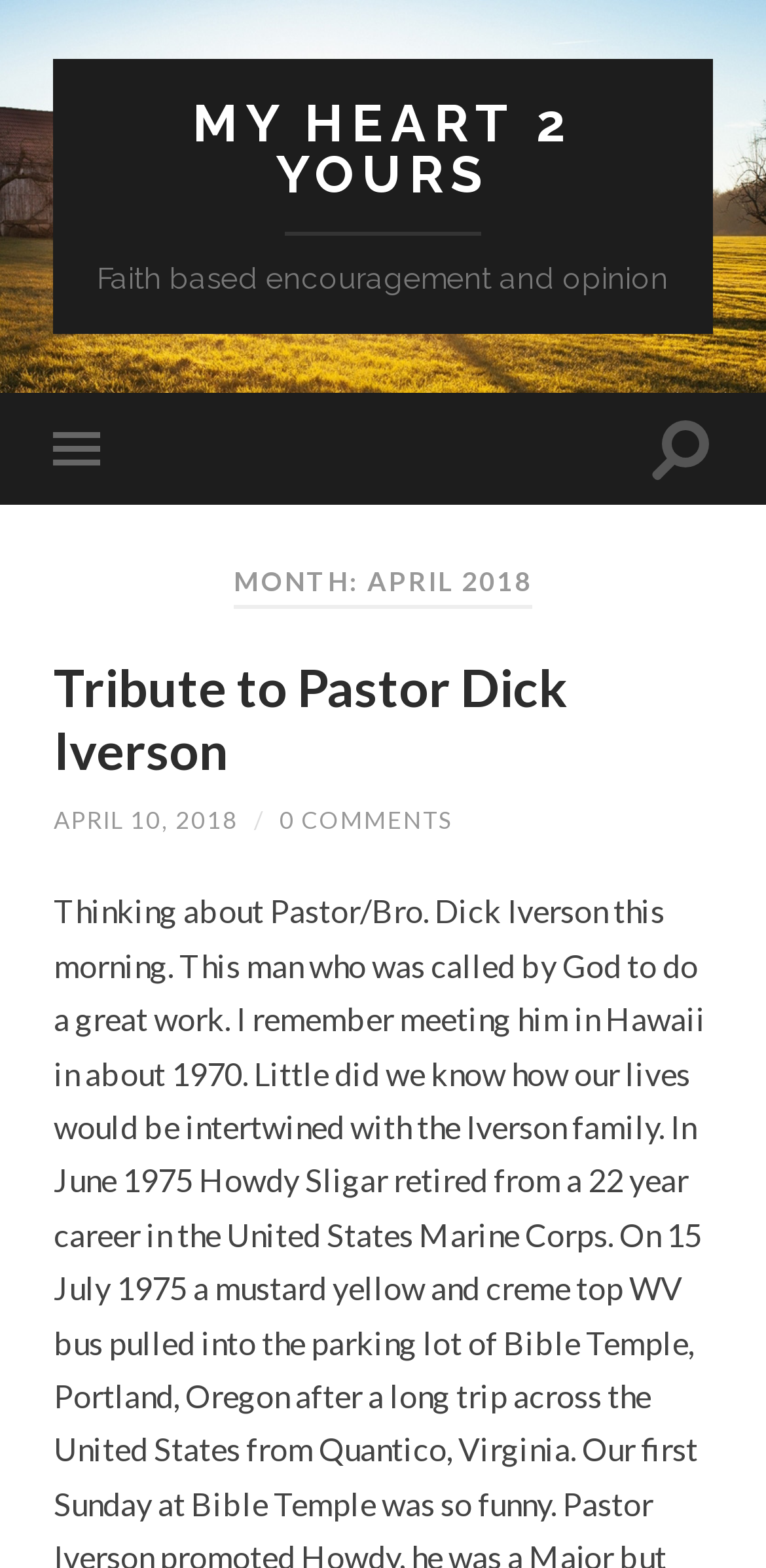Use a single word or phrase to answer the question:
How many comments are there for the tribute?

0